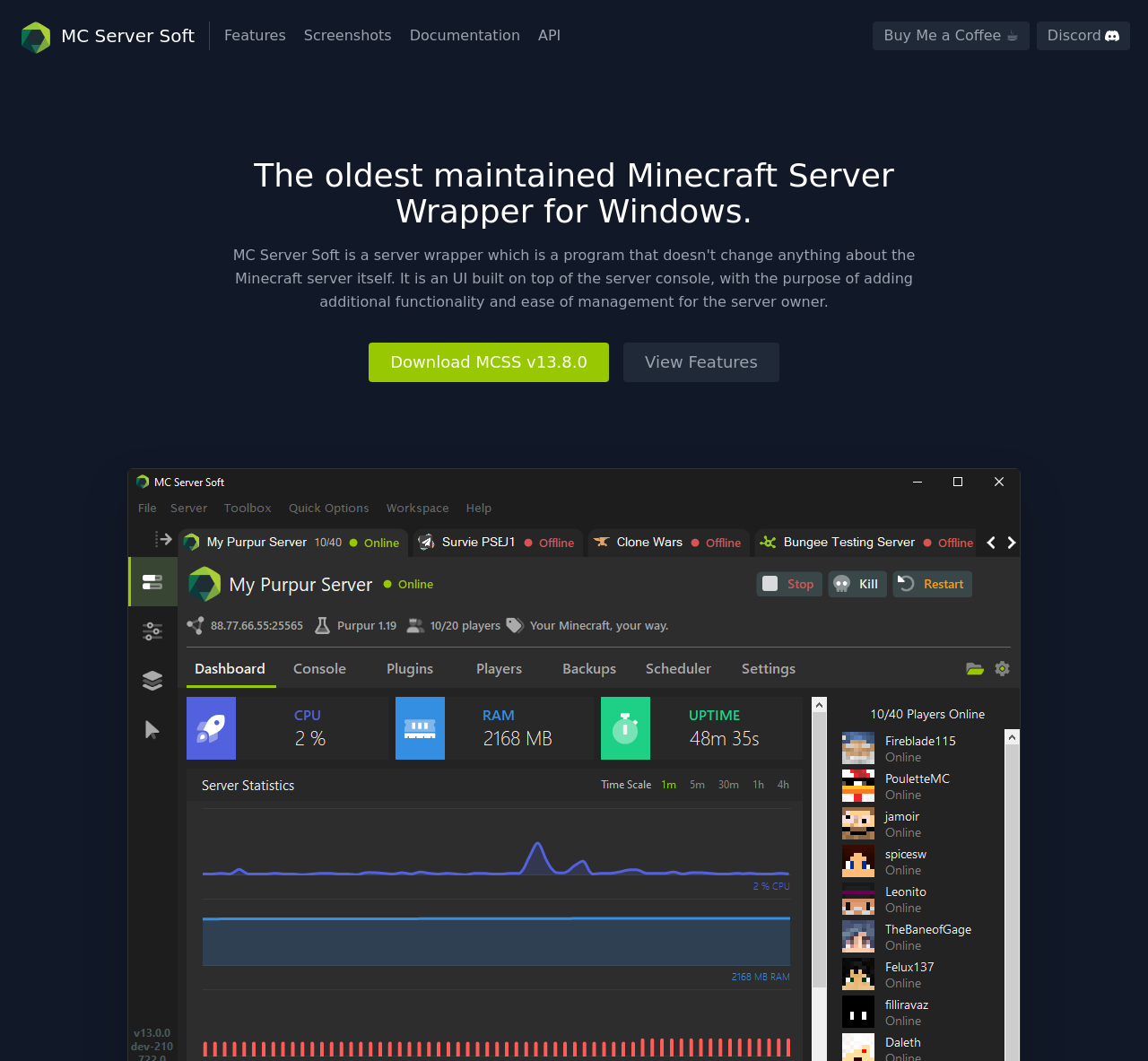Summarize the webpage with intricate details.

The webpage is about MC Server Soft, a free Minecraft server manager for Windows. At the top left, there is a logo, an image, accompanied by a link to the MC Server Soft homepage. 

To the right of the logo, there are five navigation links: Features, Screenshots, Documentation, API, and Buy Me a Coffee ☕, which are evenly spaced and aligned horizontally. The Buy Me a Coffee ☕ link has a coffee cup icon, represented by an image, to its right. 

Further to the right, there is a Discord link with a small Discord icon, represented by an image, to its right. 

Below the navigation links, there is a prominent heading that reads, "The oldest maintained Minecraft Server Wrapper for Windows." 

Underneath the heading, there are two prominent calls-to-action: a "Download MCSS v13.8.0" link and a "View Features" link, which are placed side by side.